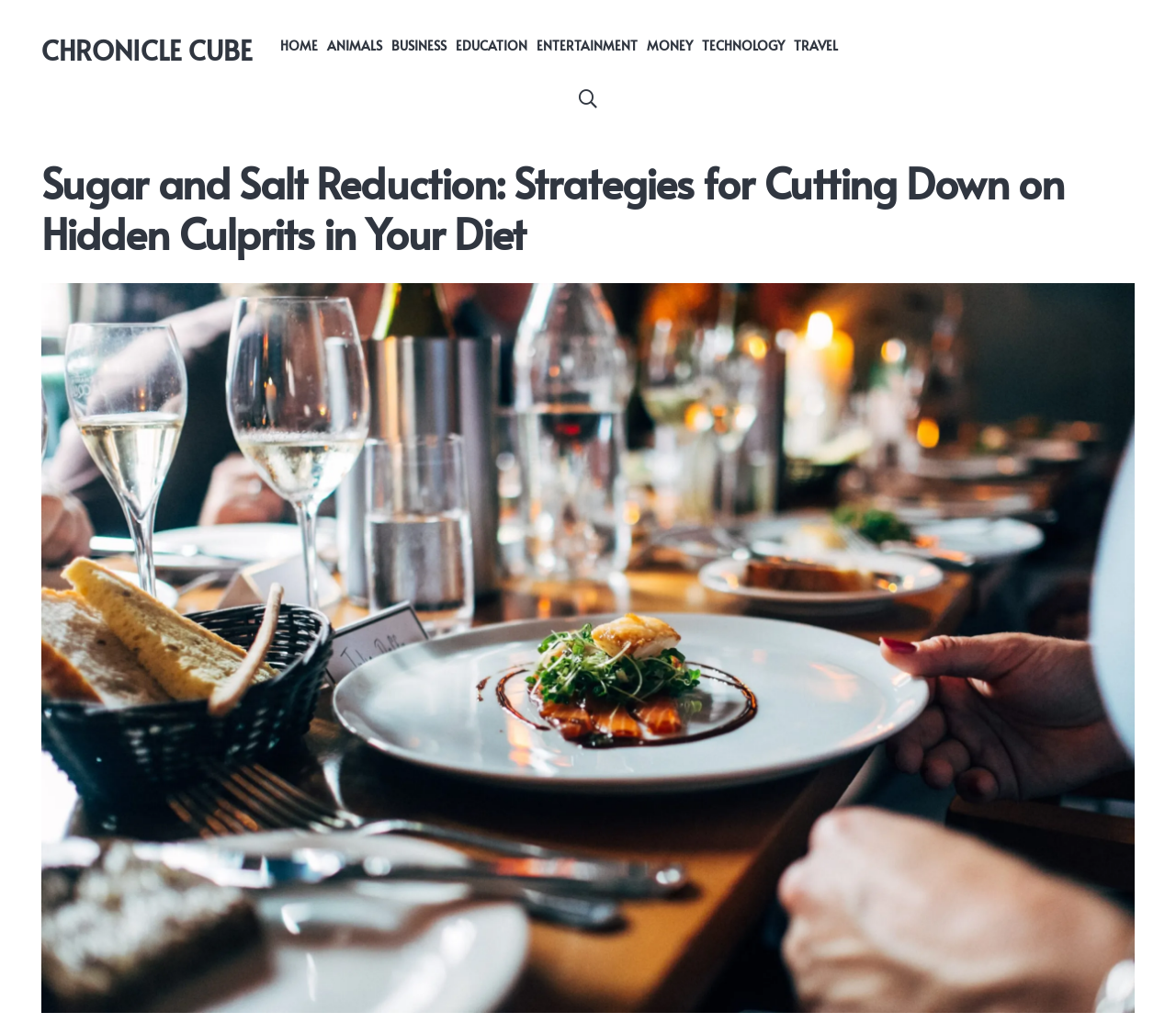Pinpoint the bounding box coordinates of the clickable area needed to execute the instruction: "Read the article about Sugar and Salt Reduction". The coordinates should be specified as four float numbers between 0 and 1, i.e., [left, top, right, bottom].

[0.035, 0.153, 0.965, 0.25]